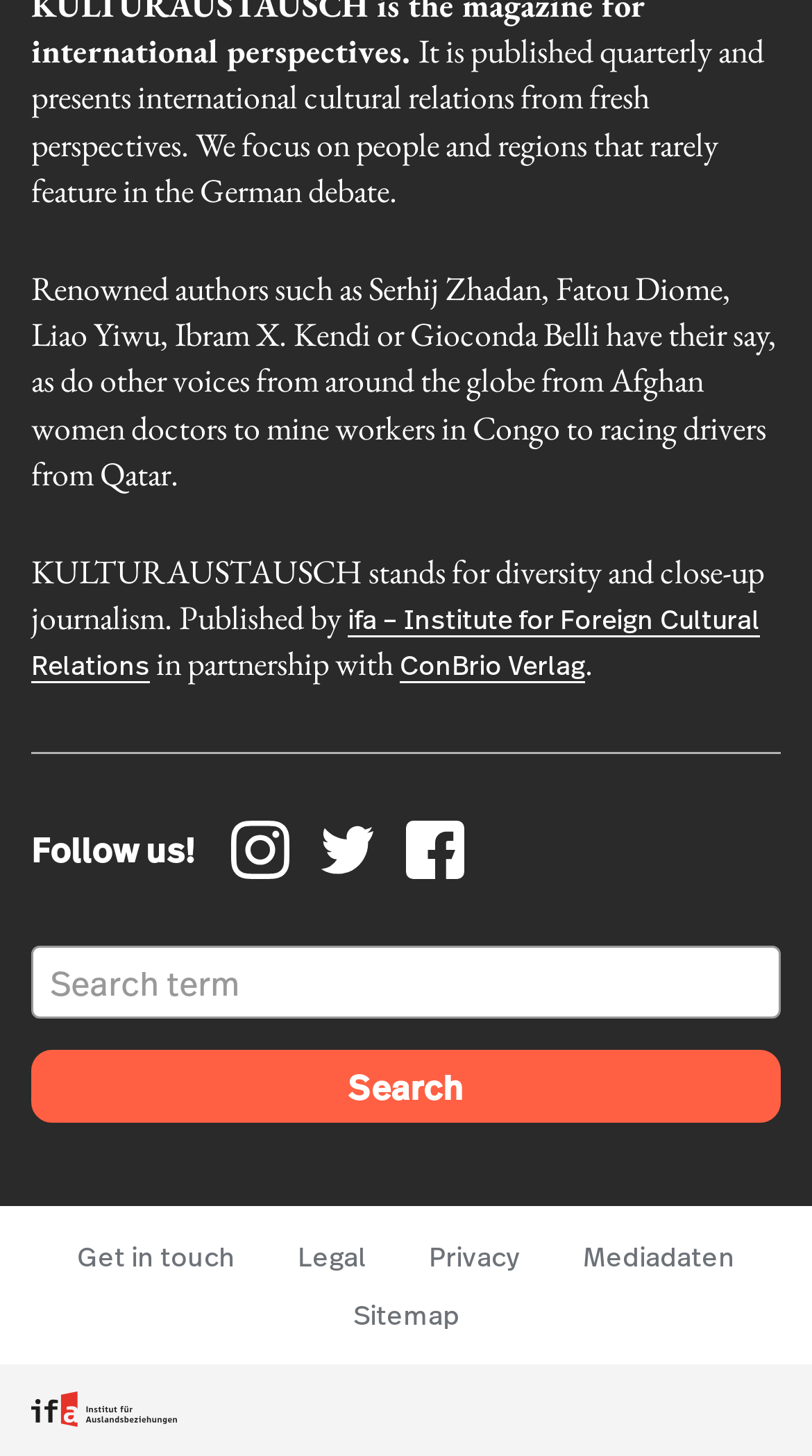Please find the bounding box coordinates (top-left x, top-left y, bottom-right x, bottom-right y) in the screenshot for the UI element described as follows: November 29, 2022

None